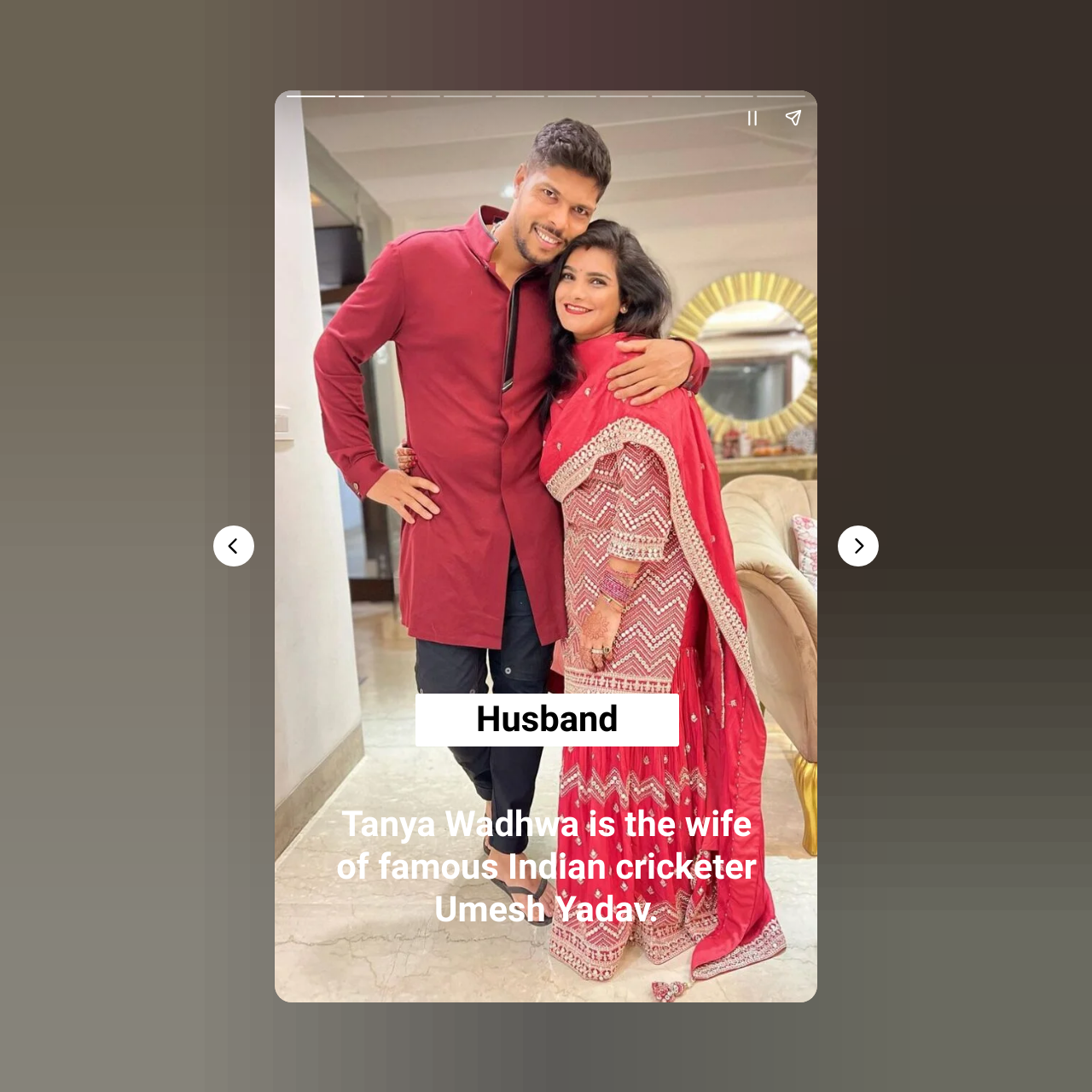What can you do with the story on this webpage?
Answer with a single word or phrase by referring to the visual content.

Pause or Share